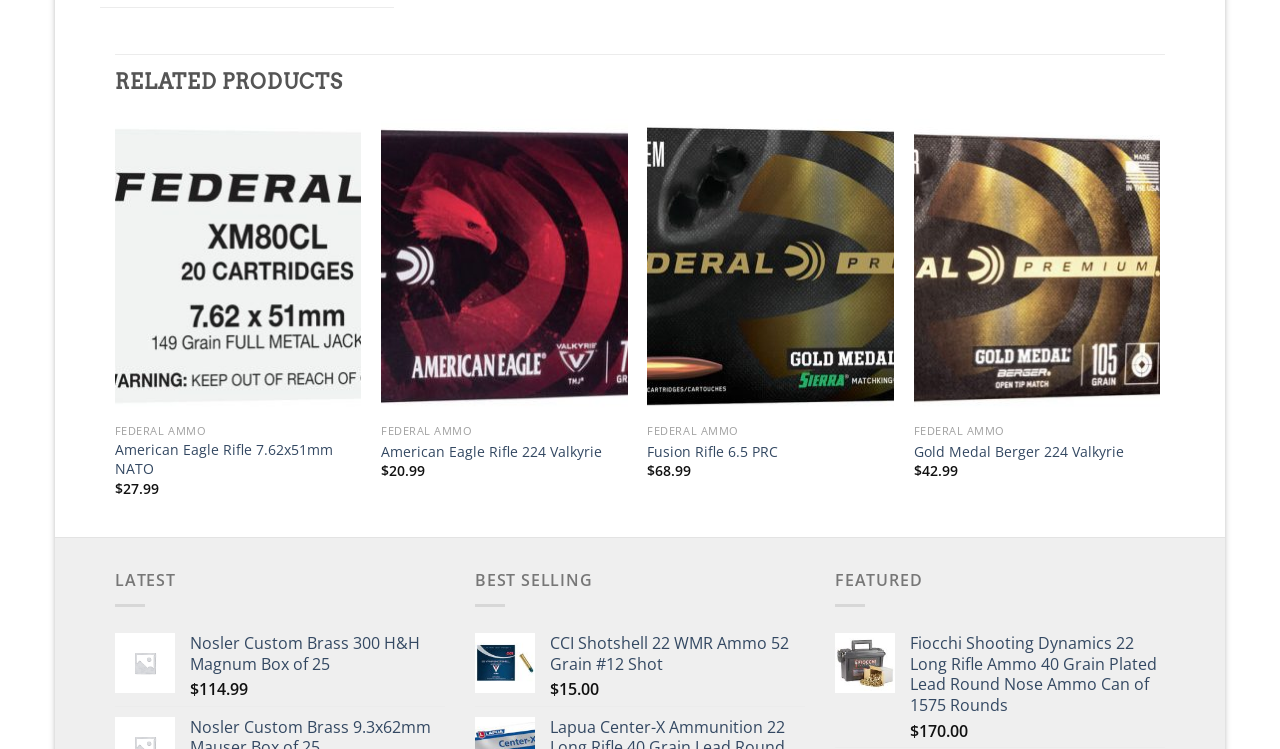Identify the bounding box coordinates of the clickable section necessary to follow the following instruction: "Read the newsletter". The coordinates should be presented as four float numbers from 0 to 1, i.e., [left, top, right, bottom].

None